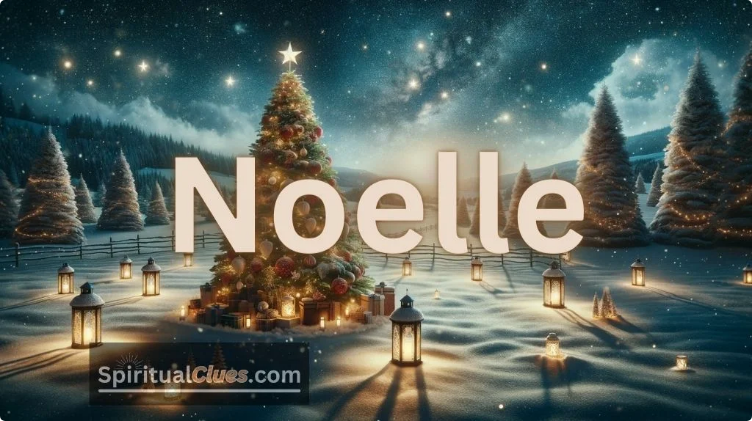Detail all significant aspects of the image you see.

The image features a beautifully illuminated winter scene centered around a festive Christmas tree adorned with colorful decorations. Surrounding the tree, soft snow blankets the ground, and lanterns cast a warm glow that enhances the enchanting atmosphere. The name "Noelle" is prominently displayed in soft, bold letters, evoking the spirit of Christmas. This imagery captures the essence of joy and celebration associated with the holiday season, tying in the spiritual significance of the name Noelle, which means "born on Christmas." Below the name, the logo of SpiritualClues.com subtly underscores the connection to the website’s exploration of spiritual meanings and themes related to names and their significance.